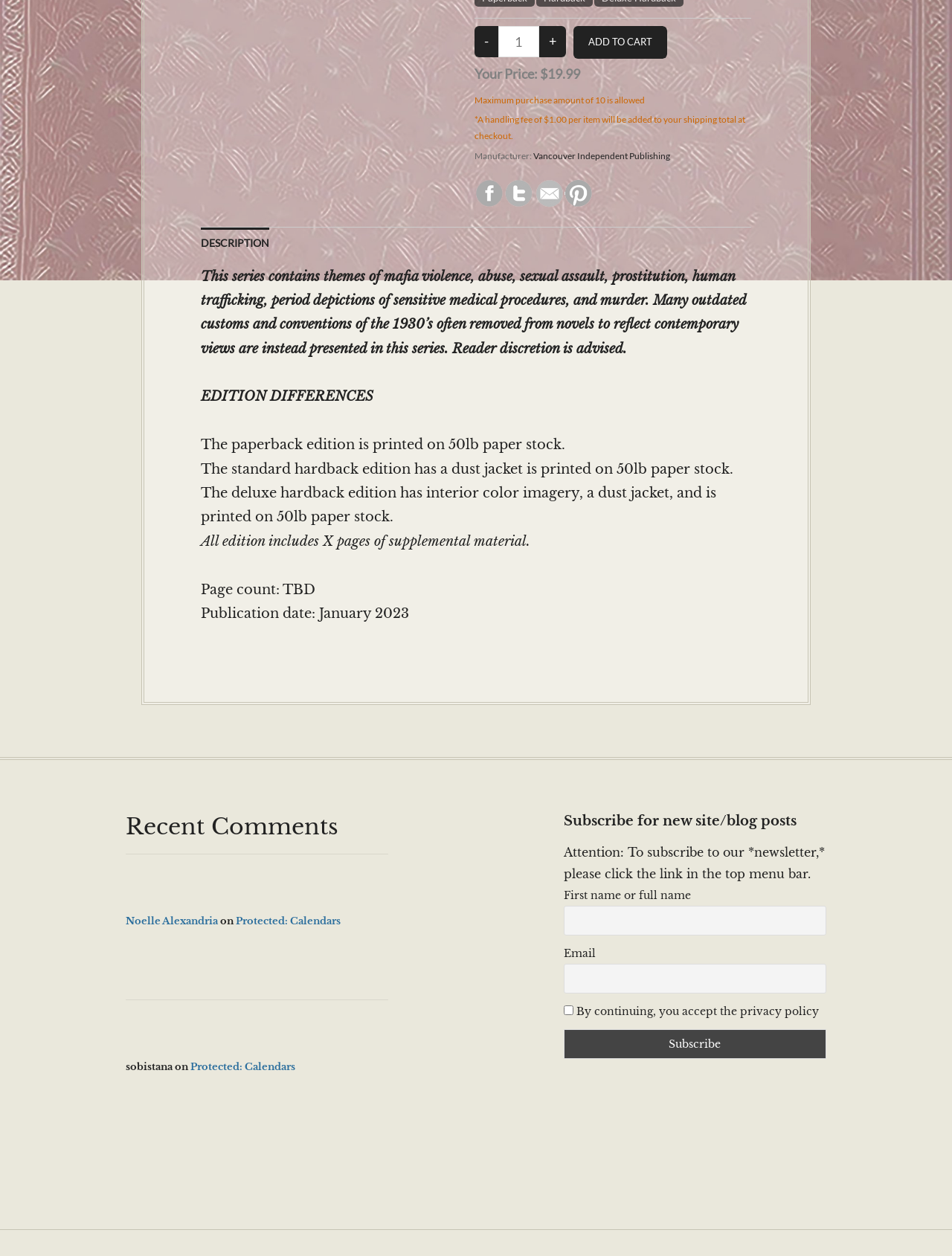Please find the bounding box coordinates of the element that you should click to achieve the following instruction: "Click the 'ADD TO CART' button". The coordinates should be presented as four float numbers between 0 and 1: [left, top, right, bottom].

[0.602, 0.021, 0.701, 0.047]